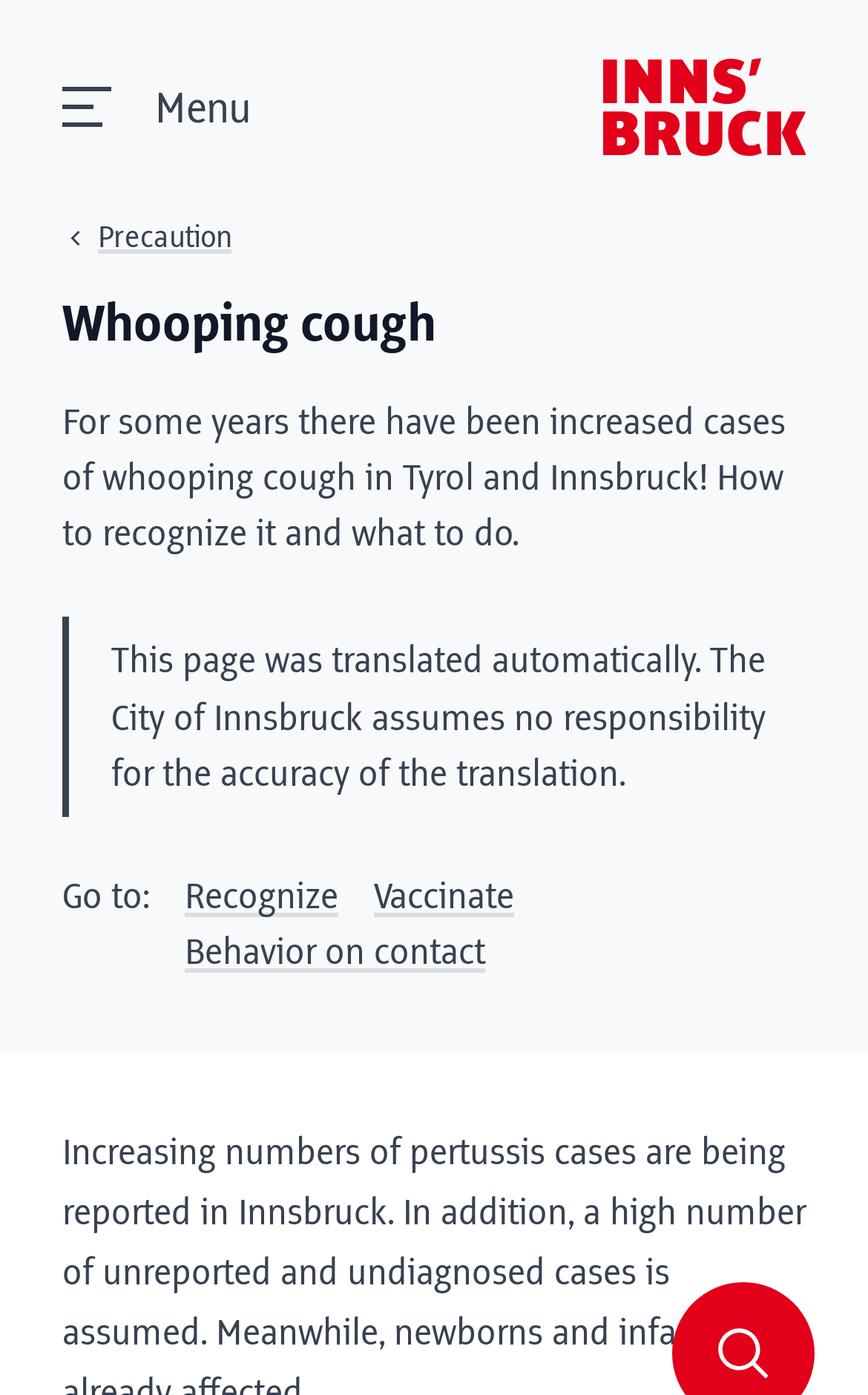What is the topic of the webpage?
Based on the visual content, answer with a single word or a brief phrase.

Whooping cough